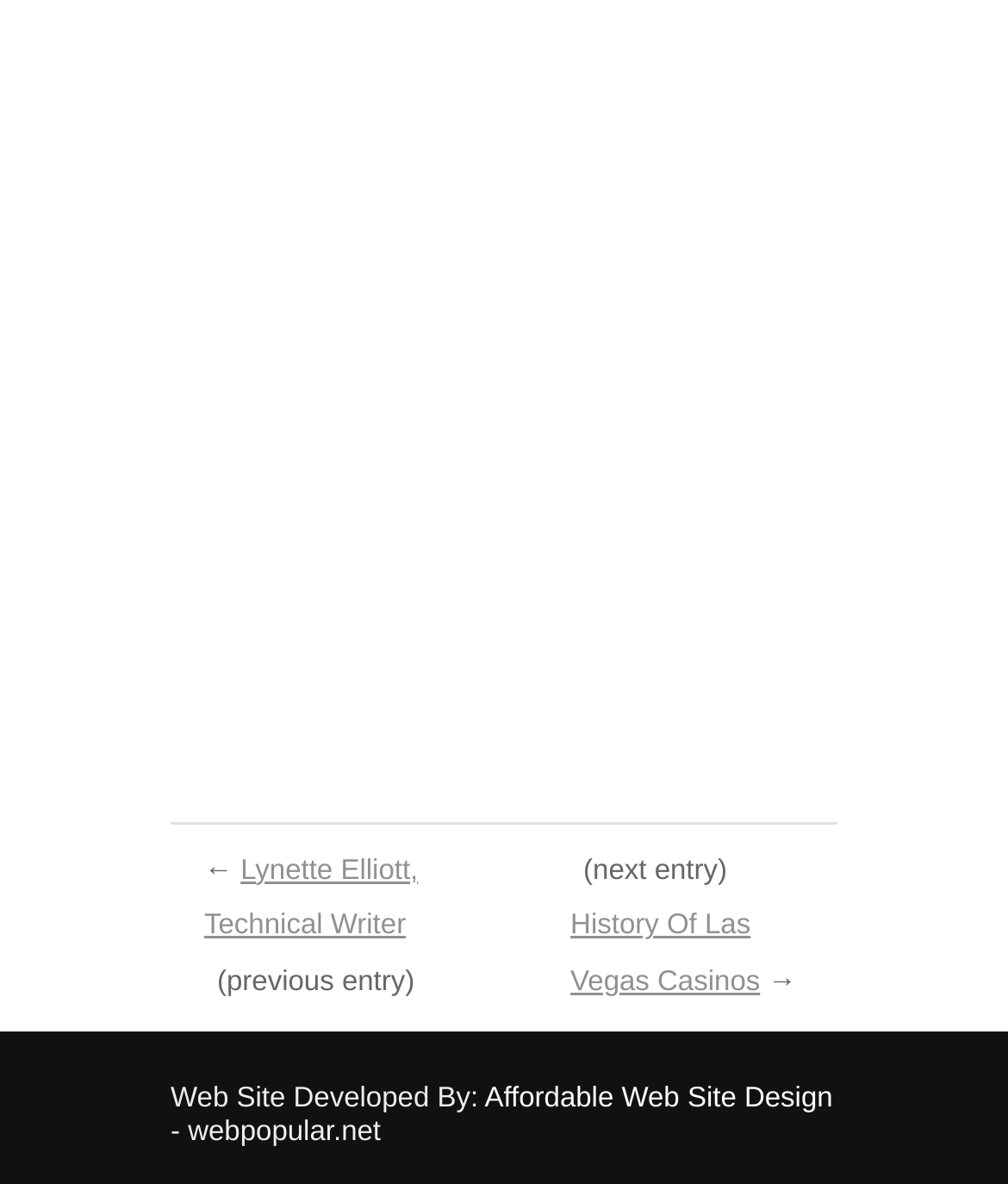Extract the bounding box coordinates for the UI element described as: "Affordable Web Site Design".

[0.481, 0.915, 0.826, 0.941]